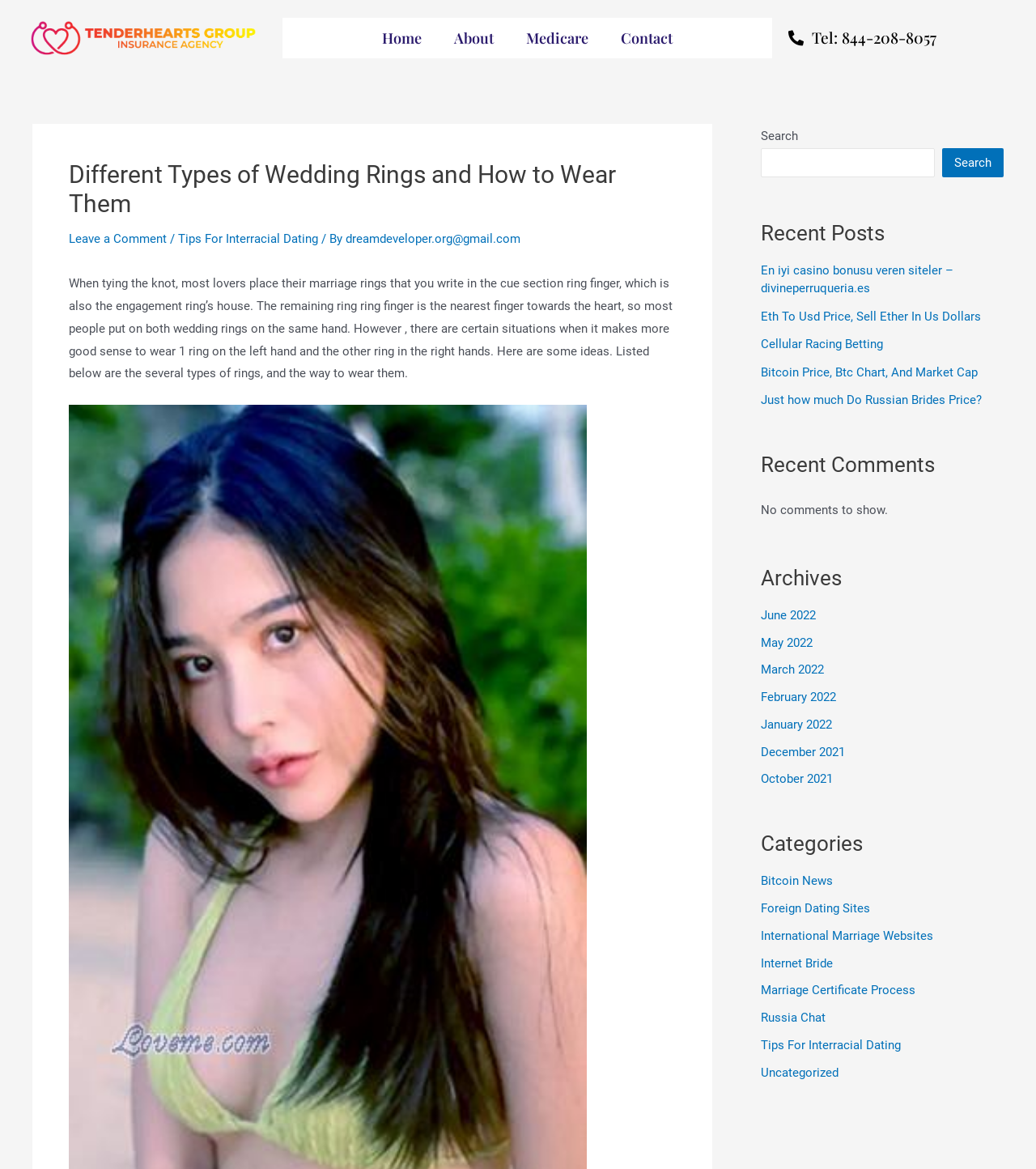Identify the bounding box coordinates of the clickable region required to complete the instruction: "Search for something". The coordinates should be given as four float numbers within the range of 0 and 1, i.e., [left, top, right, bottom].

[0.734, 0.127, 0.902, 0.152]